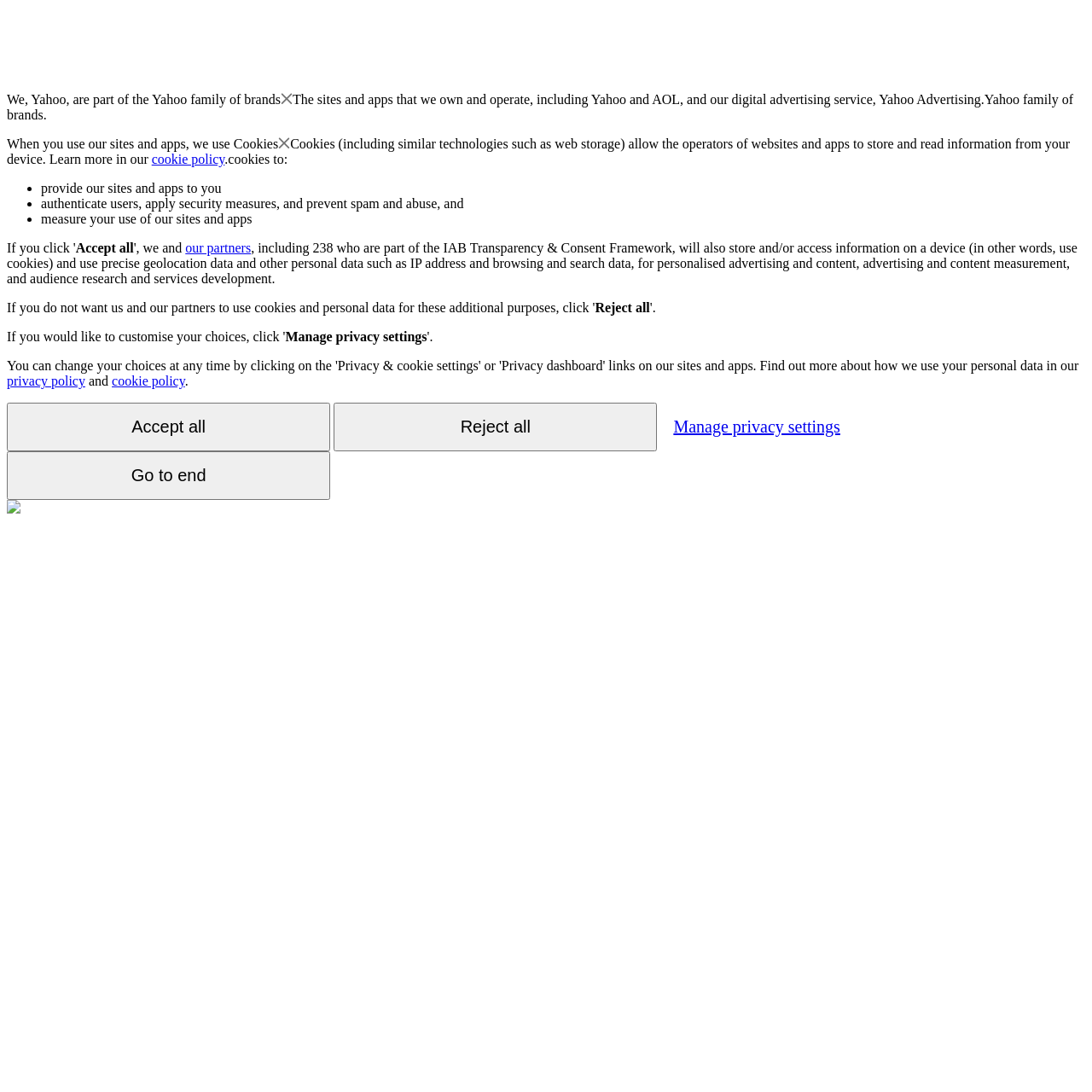Determine the bounding box coordinates of the region I should click to achieve the following instruction: "Click the 'Accept all' button". Ensure the bounding box coordinates are four float numbers between 0 and 1, i.e., [left, top, right, bottom].

[0.069, 0.22, 0.122, 0.234]